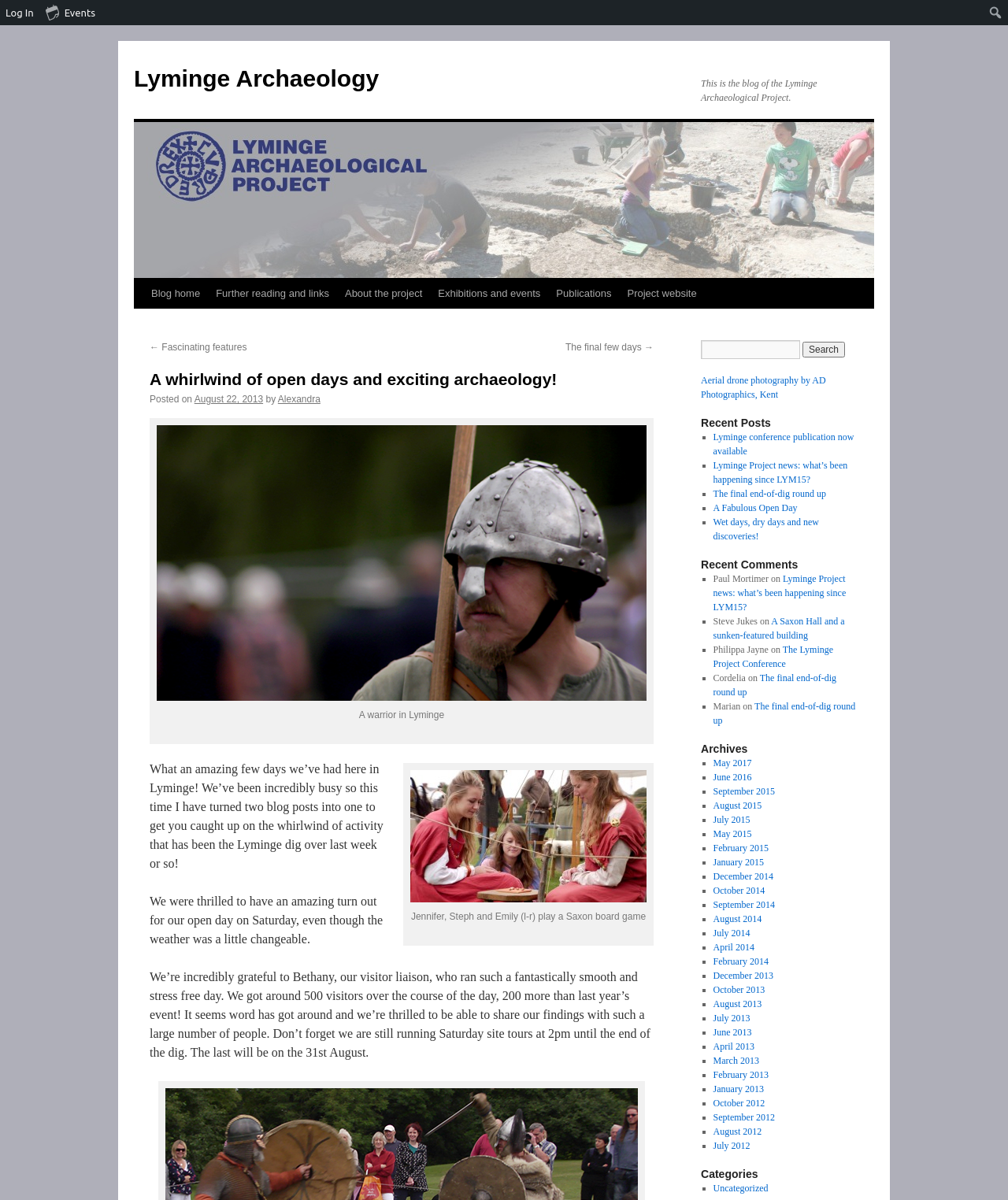Please predict the bounding box coordinates (top-left x, top-left y, bottom-right x, bottom-right y) for the UI element in the screenshot that fits the description: name="s"

[0.695, 0.283, 0.794, 0.299]